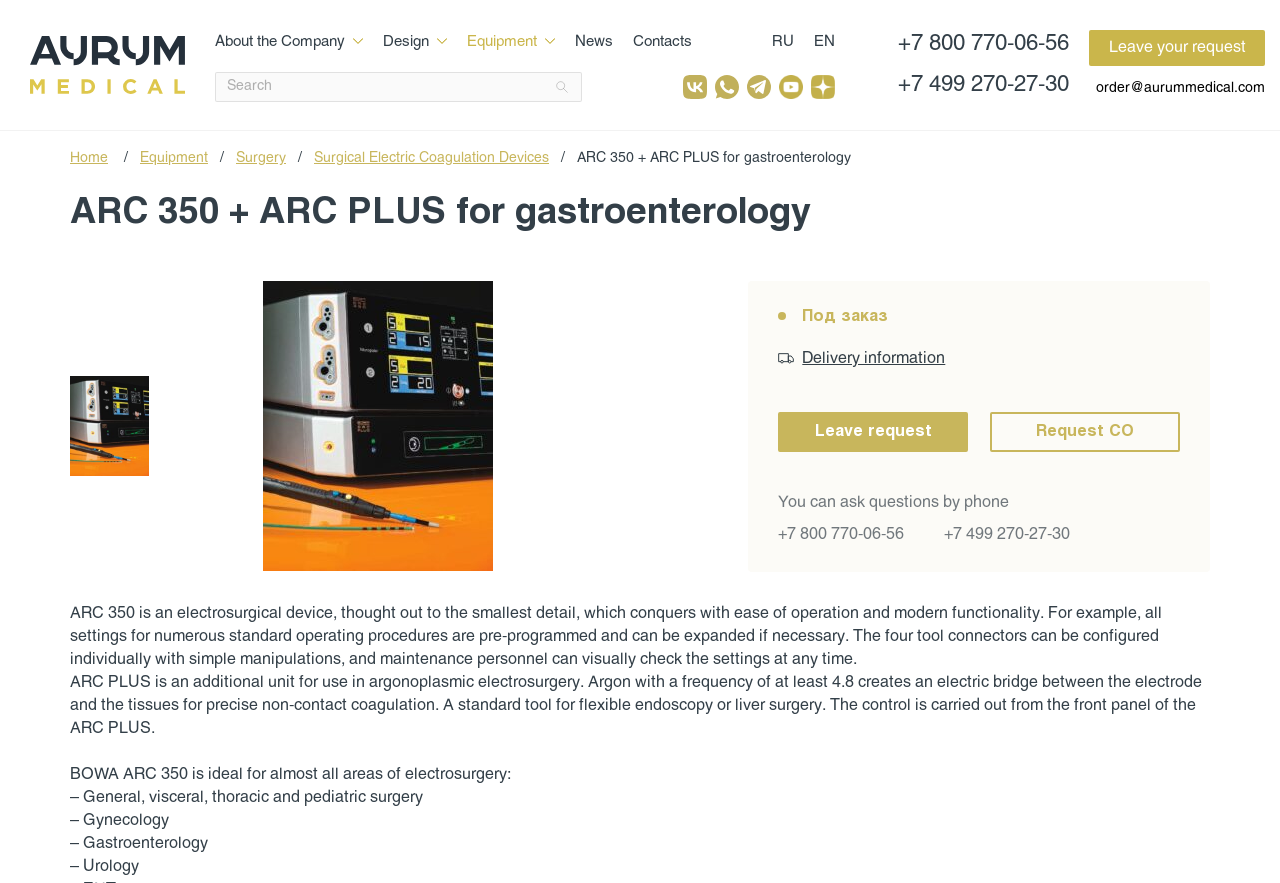Please identify the bounding box coordinates of the element's region that I should click in order to complete the following instruction: "Learn about MetaMap". The bounding box coordinates consist of four float numbers between 0 and 1, i.e., [left, top, right, bottom].

None